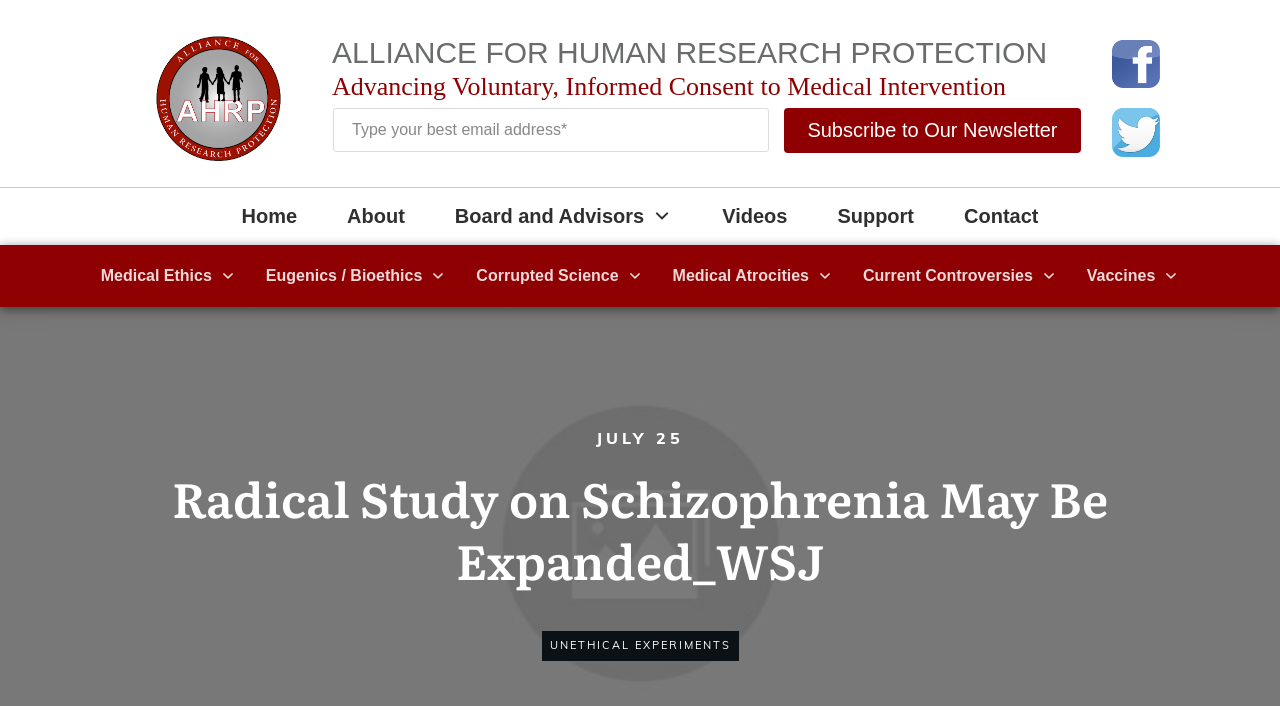Specify the bounding box coordinates of the element's area that should be clicked to execute the given instruction: "Click the AHRP Logo". The coordinates should be four float numbers between 0 and 1, i.e., [left, top, right, bottom].

[0.121, 0.051, 0.219, 0.227]